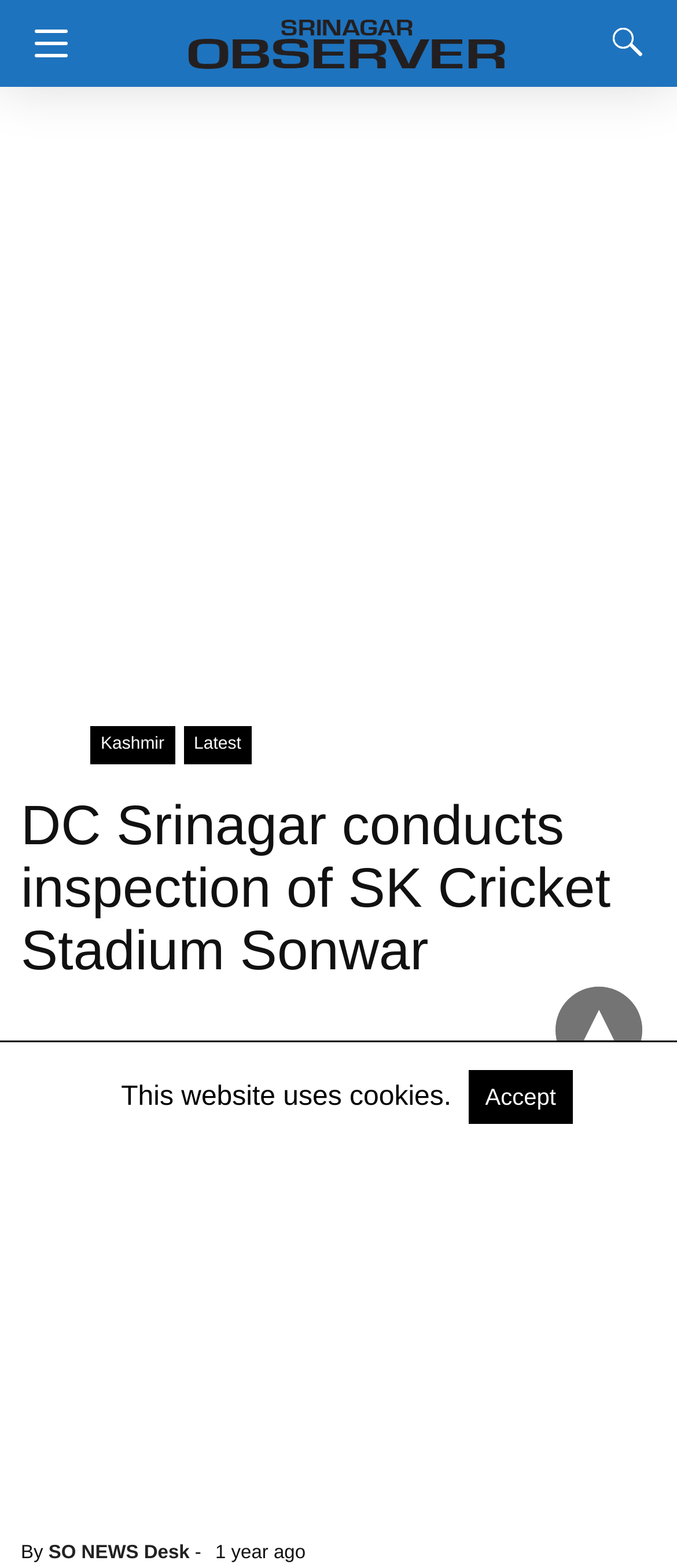How old is the news article? Analyze the screenshot and reply with just one word or a short phrase.

1 year ago